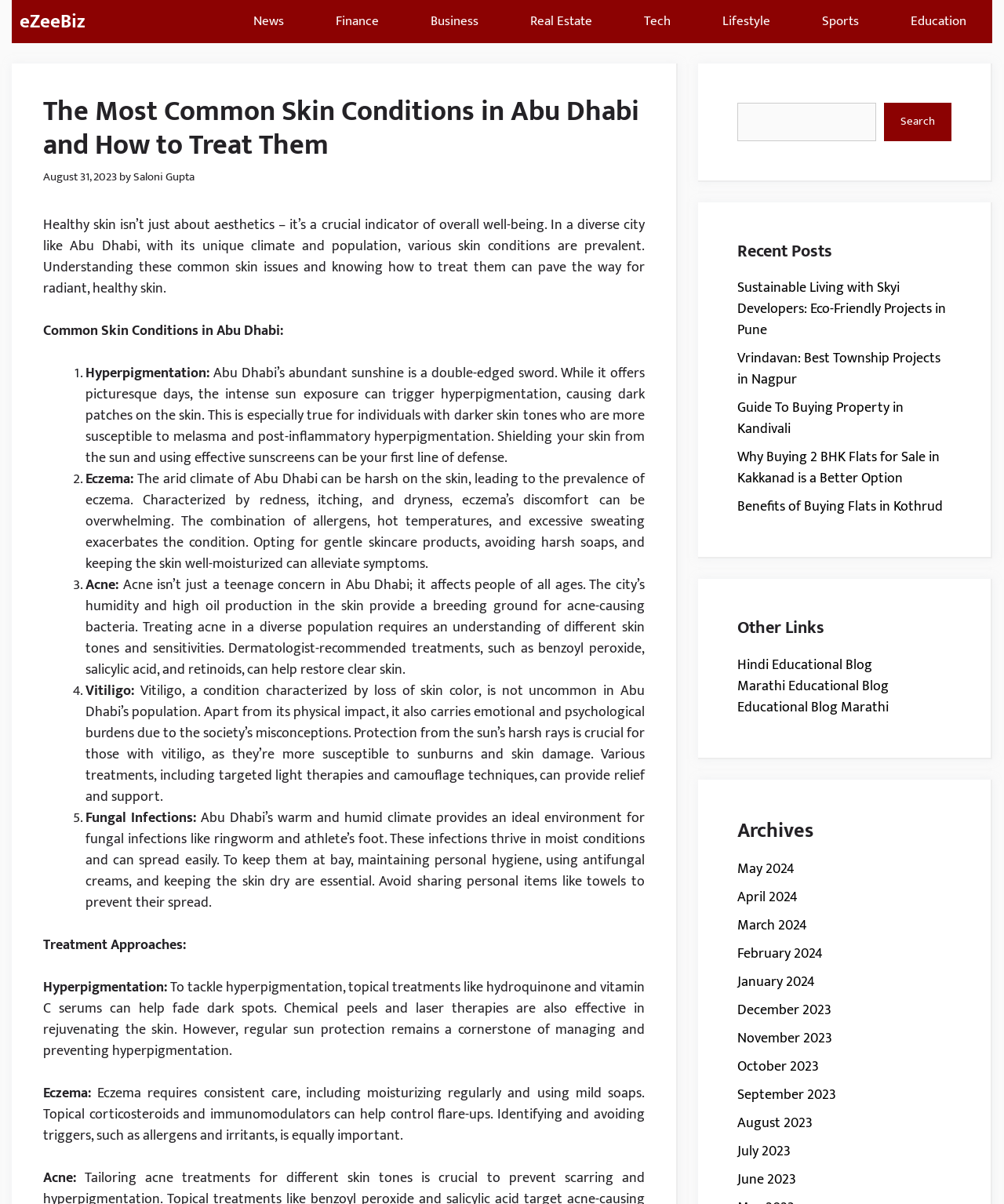What is the name of the author of the article?
Answer the question in a detailed and comprehensive manner.

The author's name 'Saloni Gupta' can be found below the heading, next to the text 'by'.